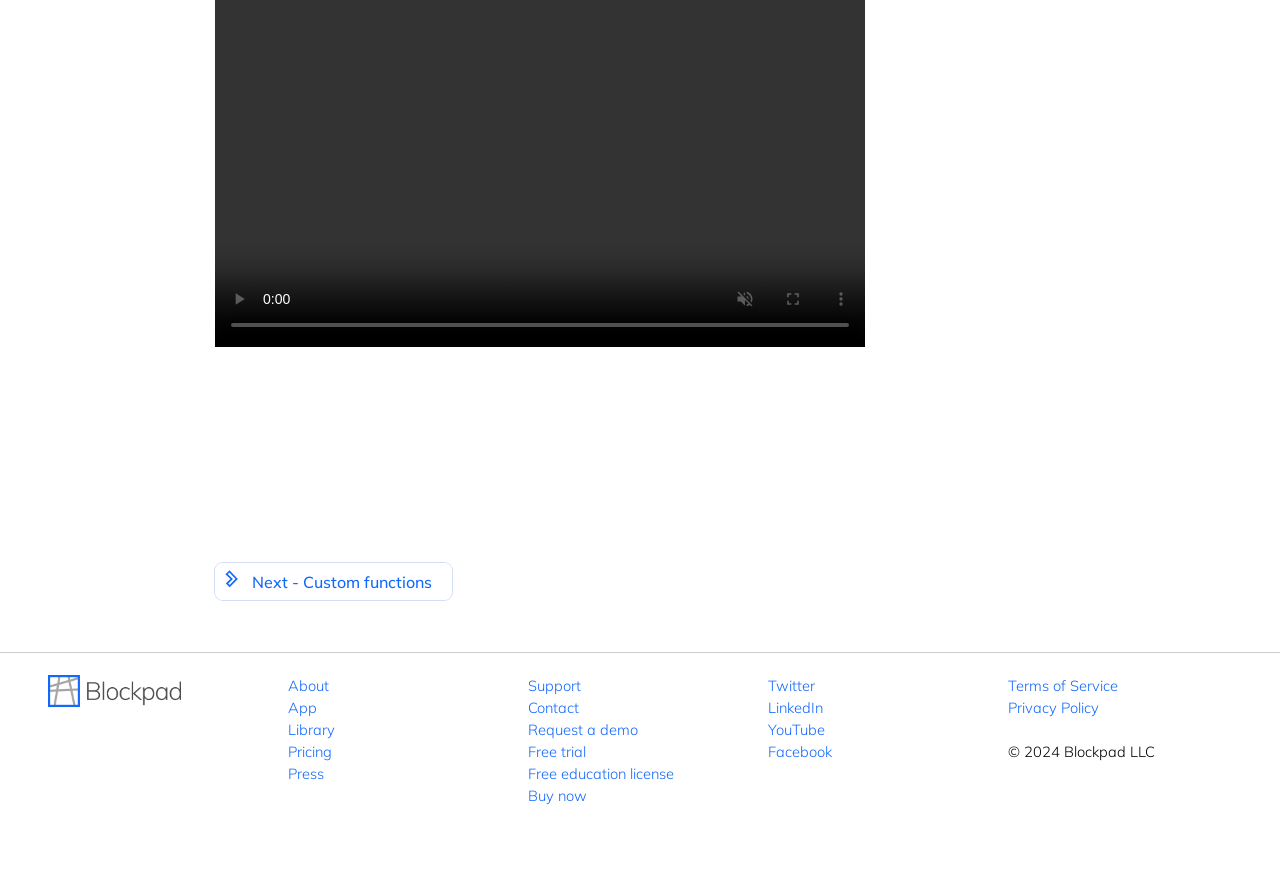Indicate the bounding box coordinates of the element that needs to be clicked to satisfy the following instruction: "contact us". The coordinates should be four float numbers between 0 and 1, i.e., [left, top, right, bottom].

[0.412, 0.798, 0.452, 0.82]